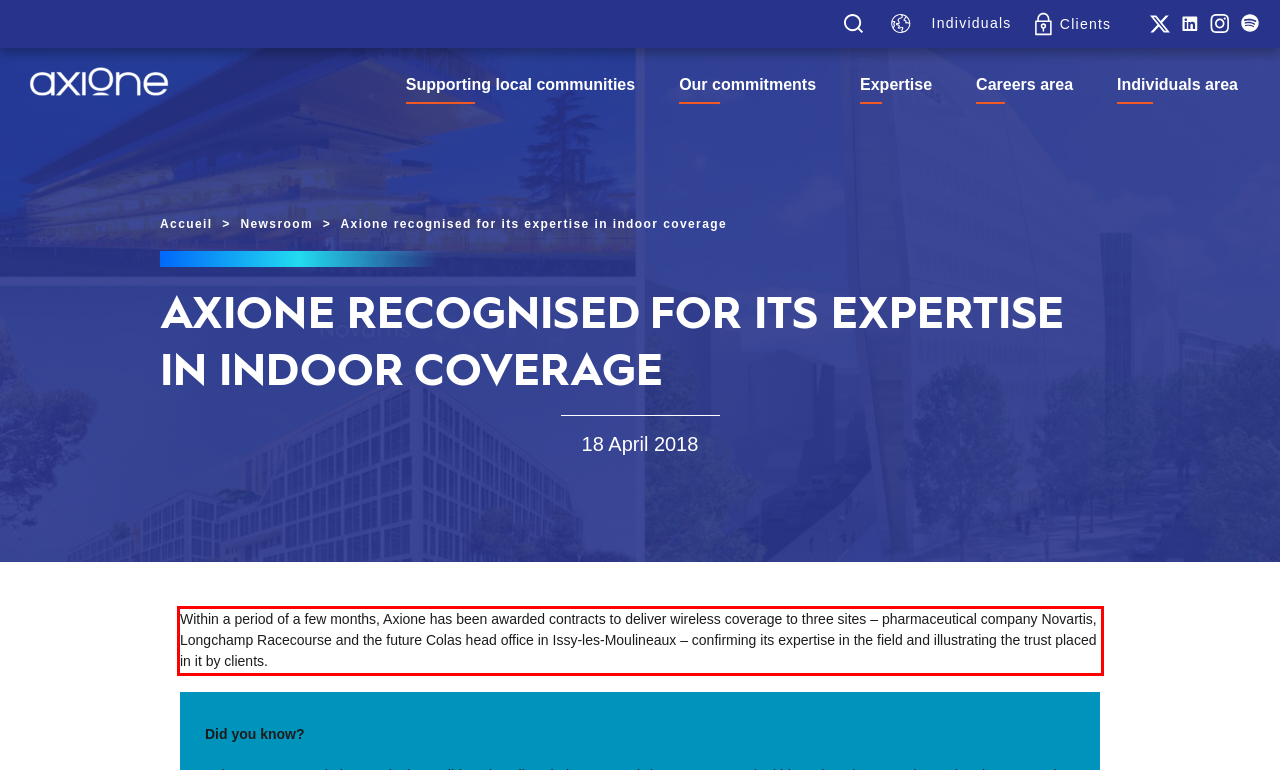By examining the provided screenshot of a webpage, recognize the text within the red bounding box and generate its text content.

Within a period of a few months, Axione has been awarded contracts to deliver wireless coverage to three sites – pharmaceutical company Novartis, Longchamp Racecourse and the future Colas head office in Issy-les-Moulineaux – confirming its expertise in the field and illustrating the trust placed in it by clients.